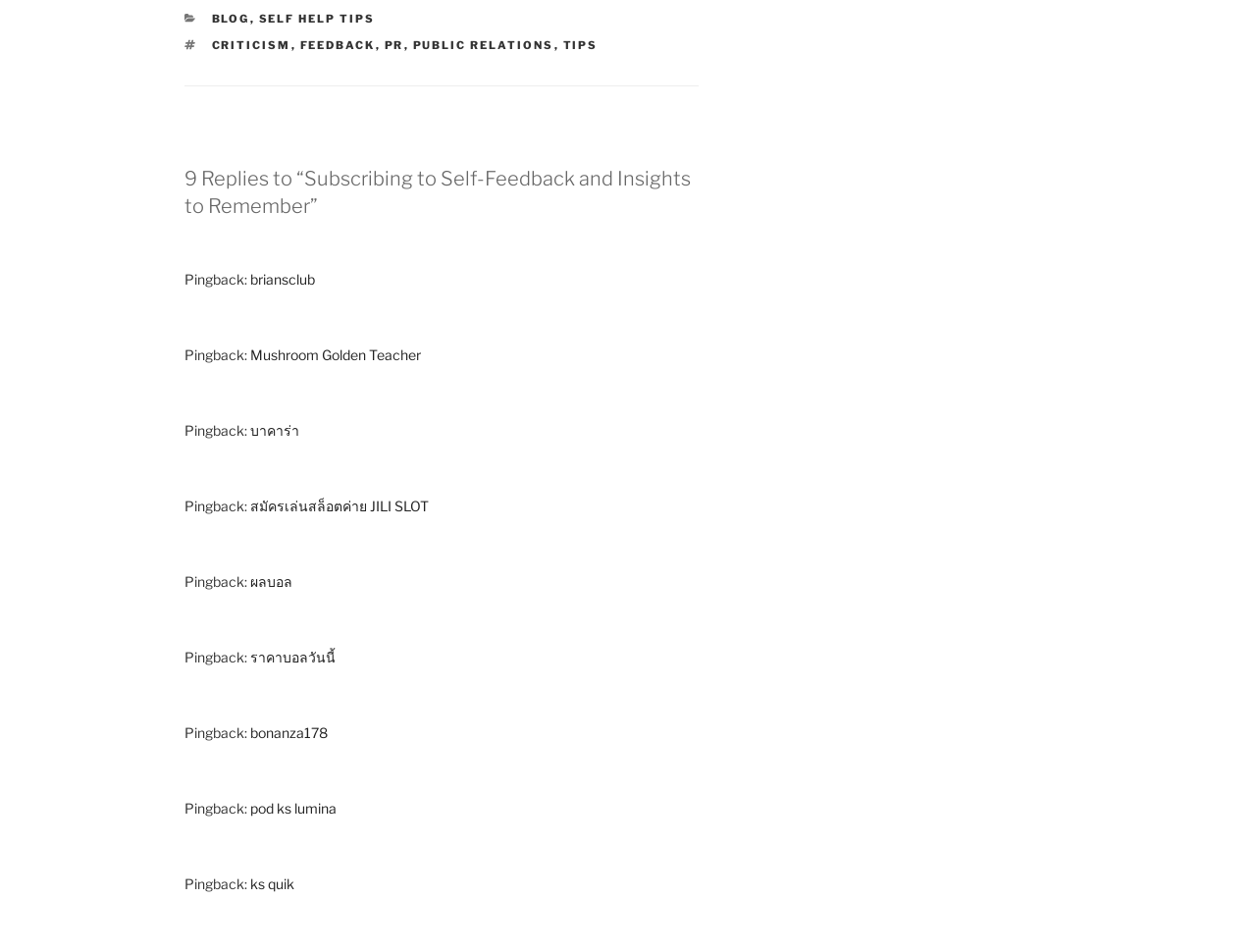Please find the bounding box coordinates of the element that needs to be clicked to perform the following instruction: "Read the article about Subscribing to Self-Feedback and Insights to Remember". The bounding box coordinates should be four float numbers between 0 and 1, represented as [left, top, right, bottom].

[0.147, 0.173, 0.556, 0.23]